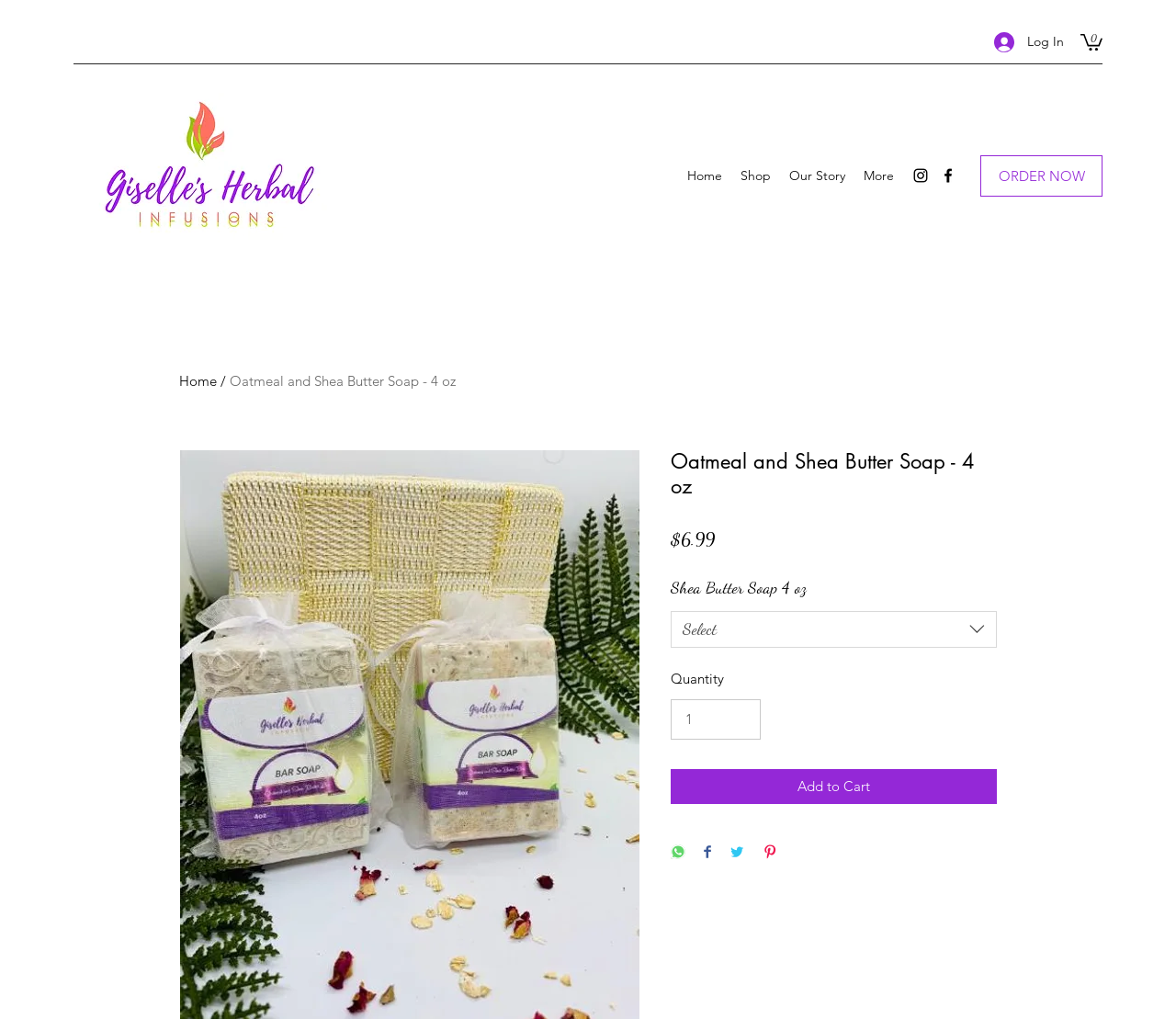Determine the bounding box coordinates for the area you should click to complete the following instruction: "Go to home page".

[0.577, 0.159, 0.622, 0.186]